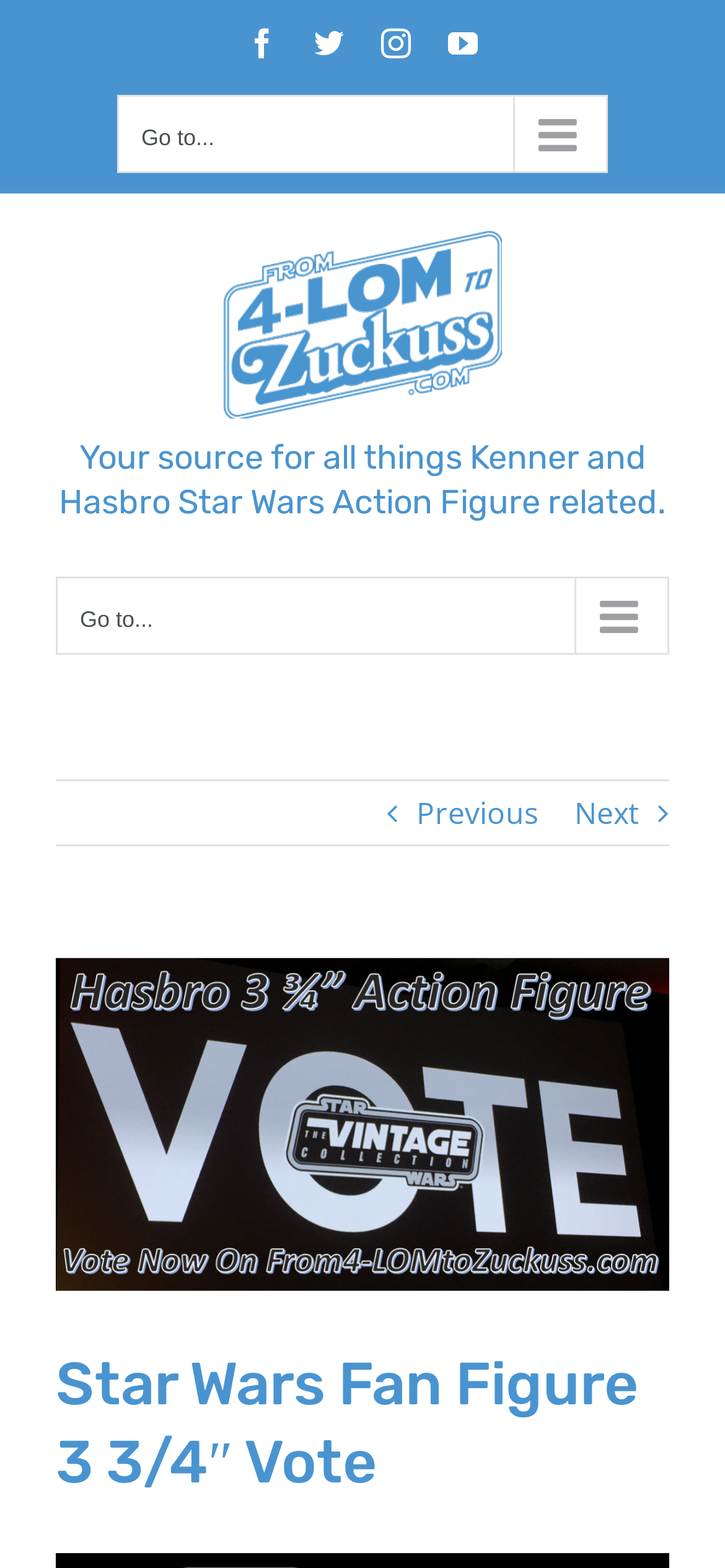Utilize the details in the image to thoroughly answer the following question: How many social media links are there?

I counted the number of social media links by looking at the link elements with icons, and I found four links: Facebook, Twitter, Instagram, and YouTube.